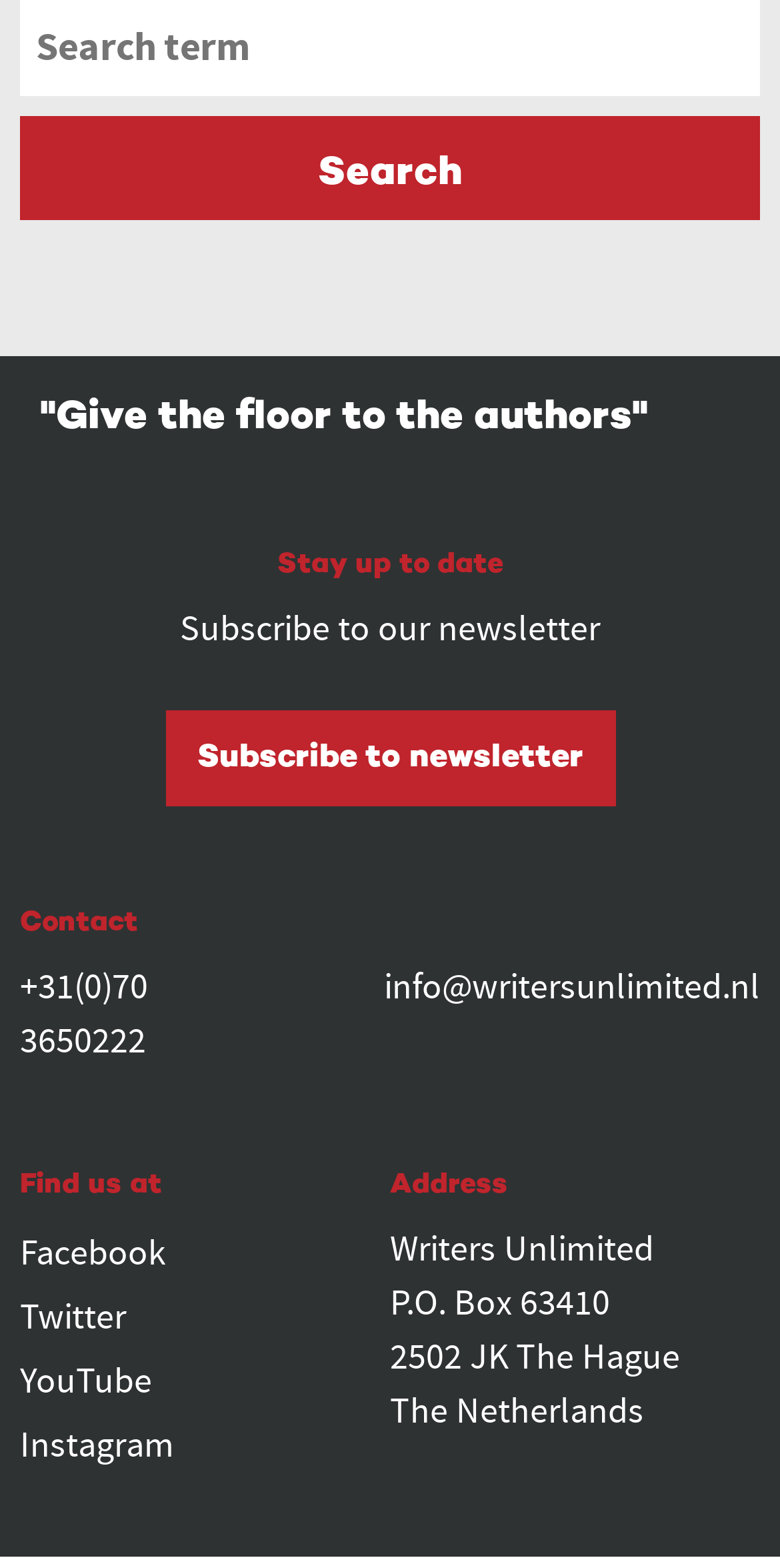Given the description of the UI element: "info@writersunlimited.nl", predict the bounding box coordinates in the form of [left, top, right, bottom], with each value being a float between 0 and 1.

[0.492, 0.614, 0.974, 0.644]